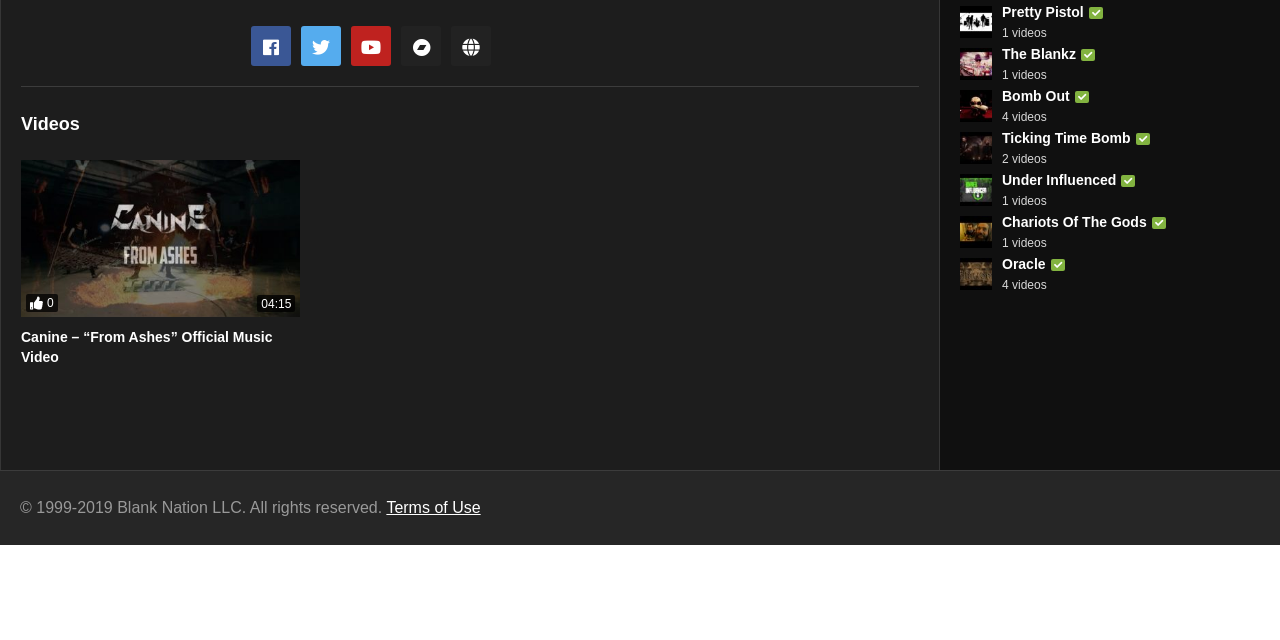Bounding box coordinates are specified in the format (top-left x, top-left y, bottom-right x, bottom-right y). All values are floating point numbers bounded between 0 and 1. Please provide the bounding box coordinate of the region this sentence describes: Oracle

[0.783, 0.4, 0.836, 0.425]